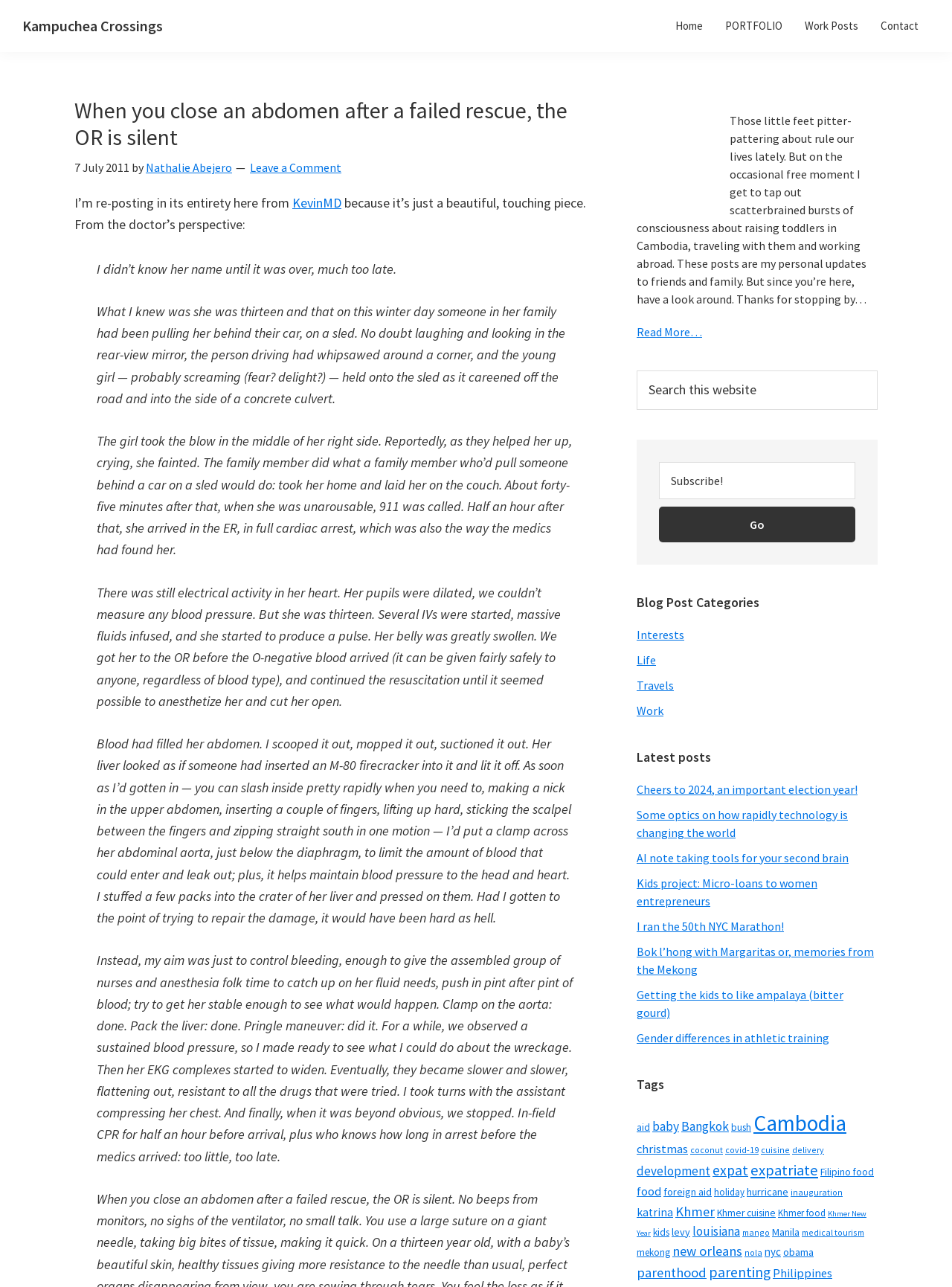Provide the bounding box coordinates in the format (top-left x, top-left y, bottom-right x, bottom-right y). All values are floating point numbers between 0 and 1. Determine the bounding box coordinate of the UI element described as: Khmer cuisine

[0.753, 0.937, 0.815, 0.947]